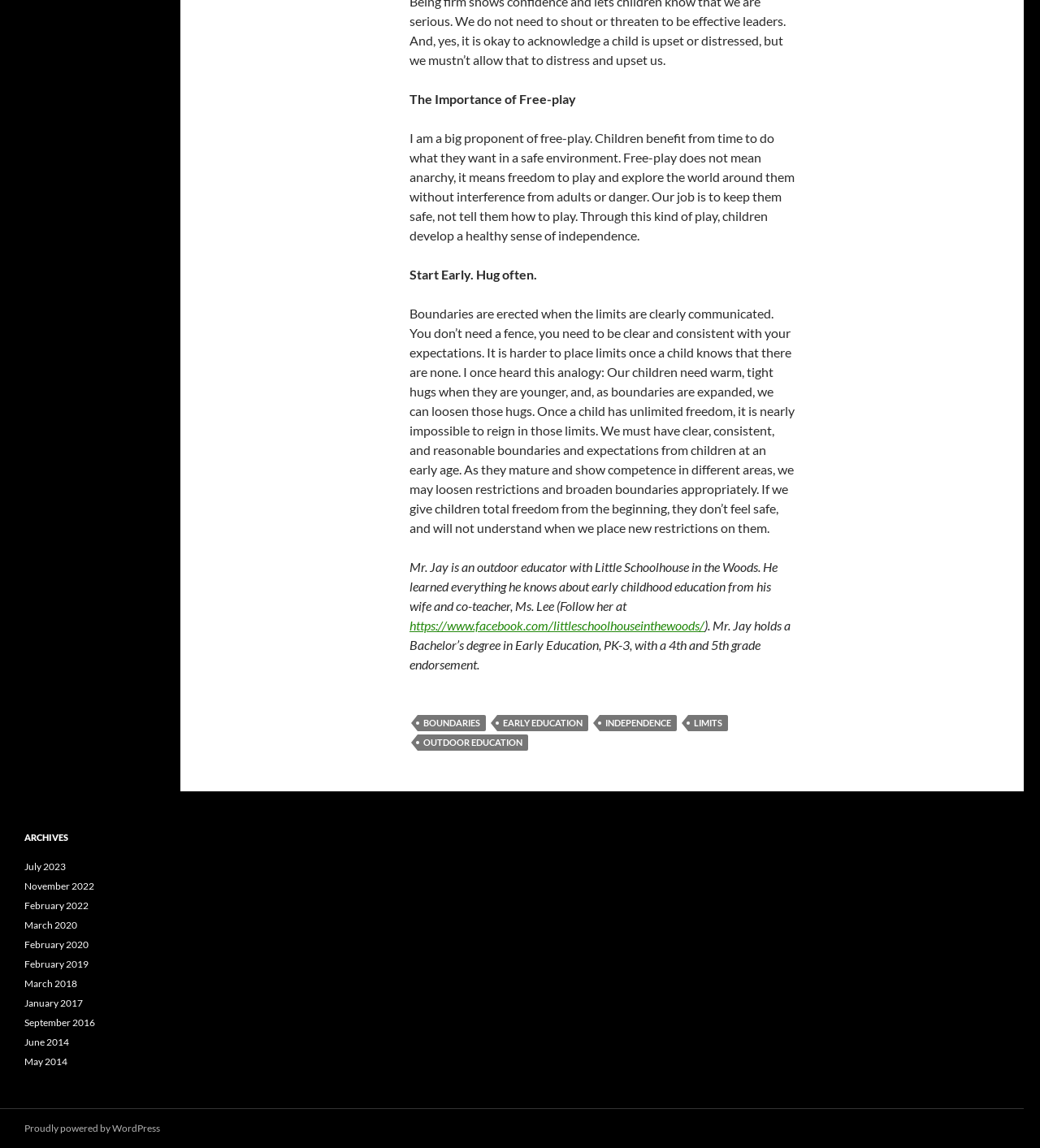What can be found in the archives section?
Using the image as a reference, give a one-word or short phrase answer.

Monthly links